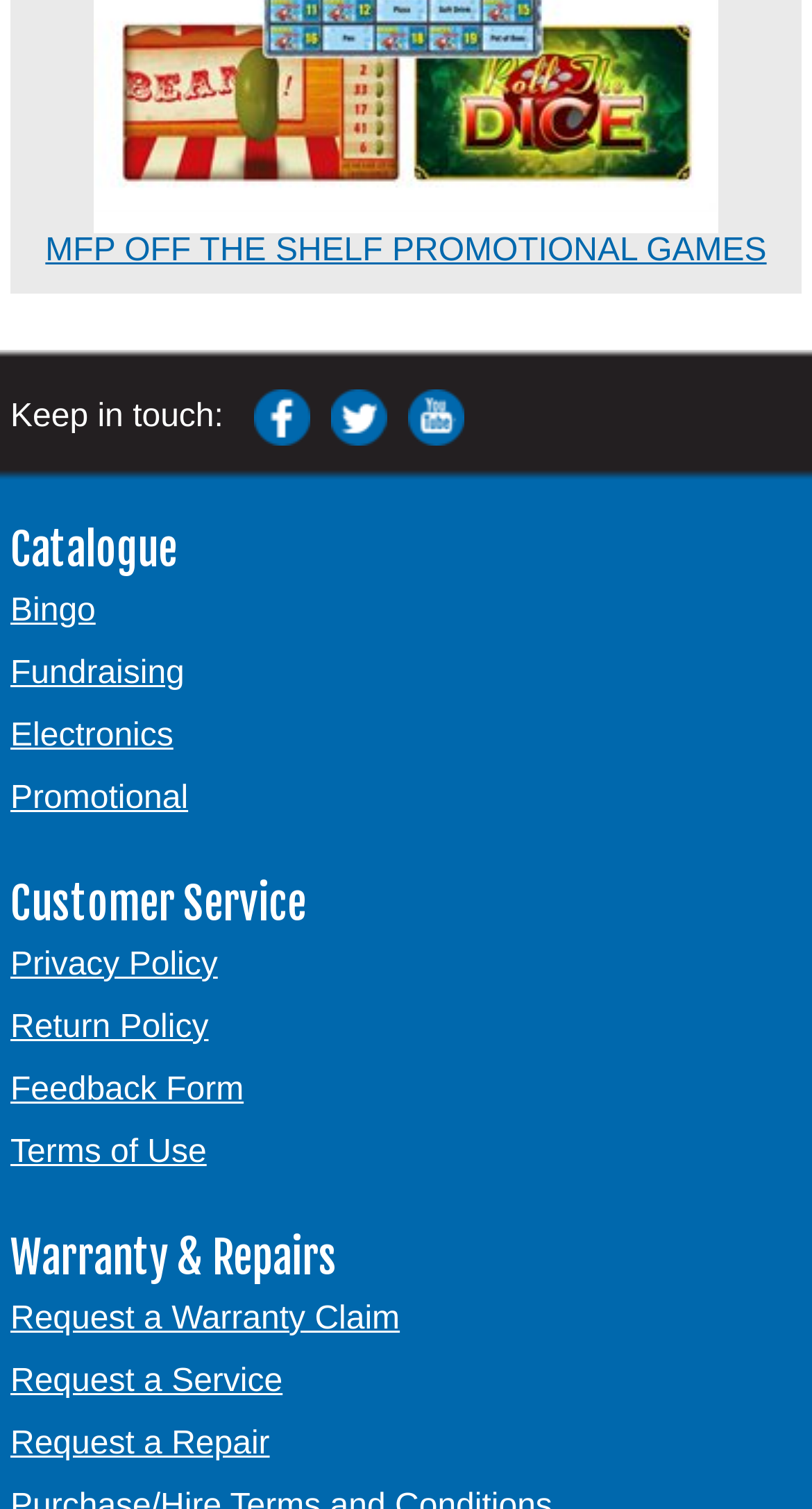Identify the bounding box coordinates for the element that needs to be clicked to fulfill this instruction: "Go to Address page". Provide the coordinates in the format of four float numbers between 0 and 1: [left, top, right, bottom].

None